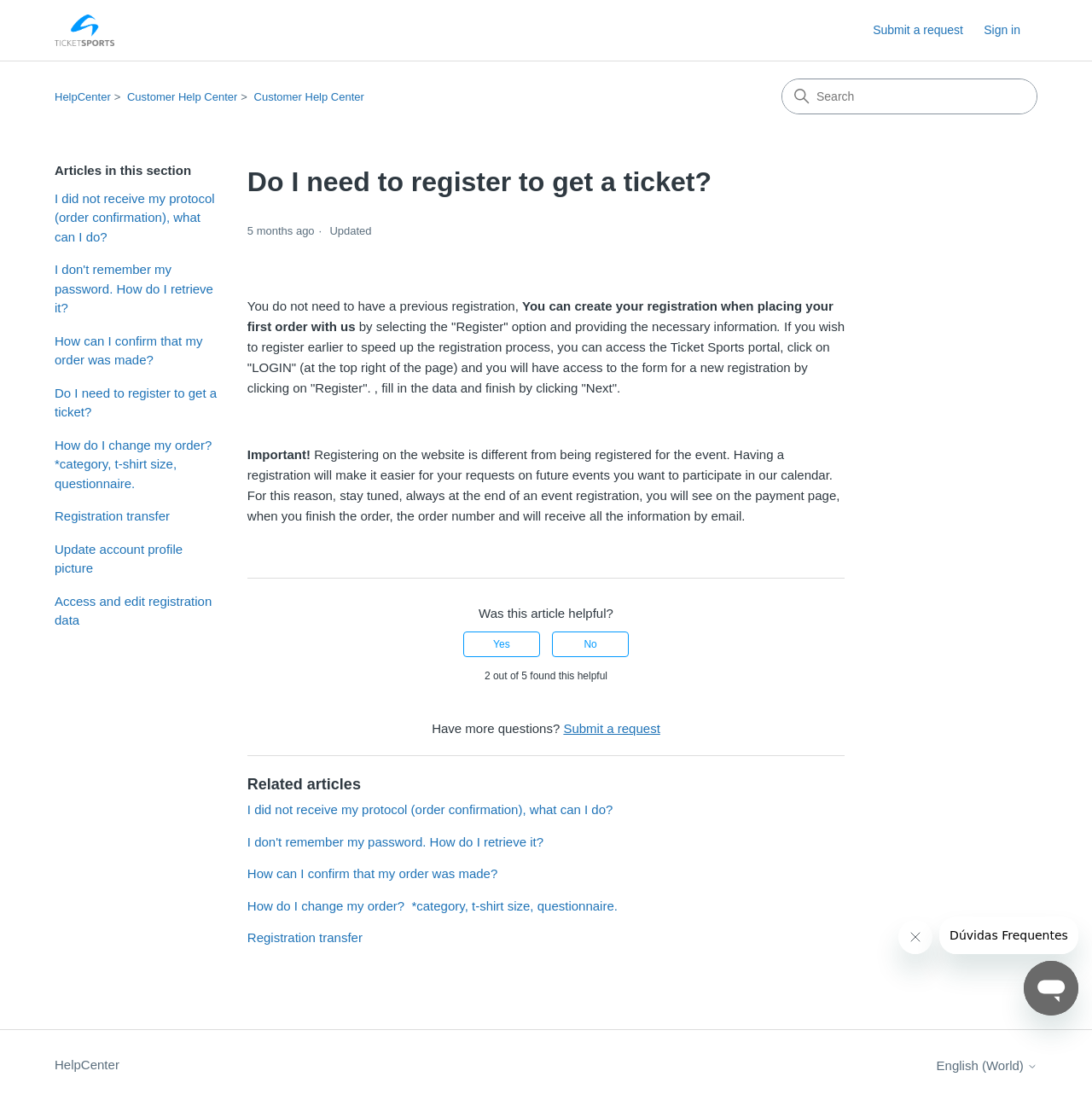What is the purpose of registering on the website?
Utilize the image to construct a detailed and well-explained answer.

According to the webpage, registering on the website is different from being registered for an event. Having a registration will make it easier for future event requests, as stated in the article 'Do I need to register to get a ticket?'.